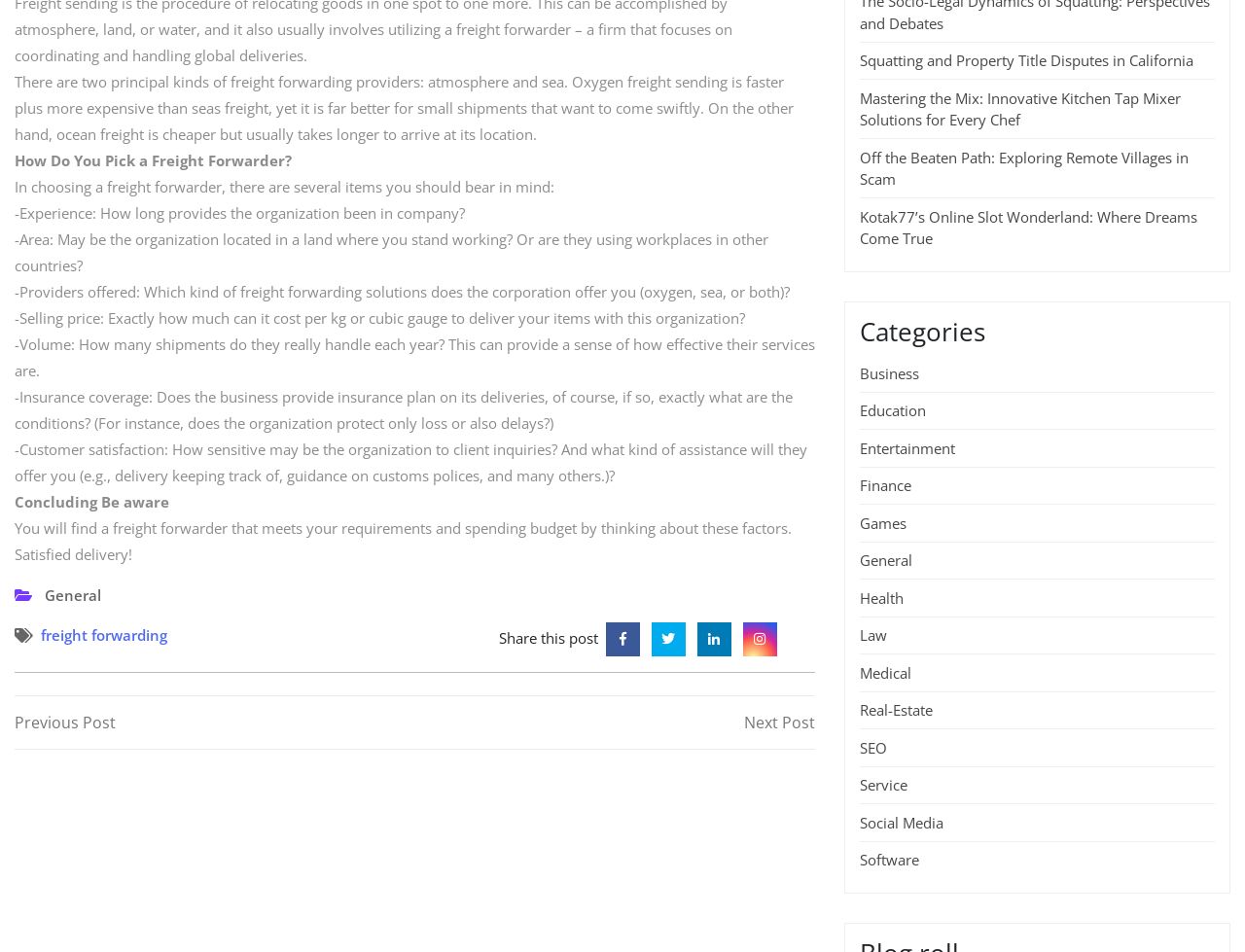Provide the bounding box coordinates of the HTML element described as: "Games". The bounding box coordinates should be four float numbers between 0 and 1, i.e., [left, top, right, bottom].

[0.691, 0.539, 0.728, 0.56]